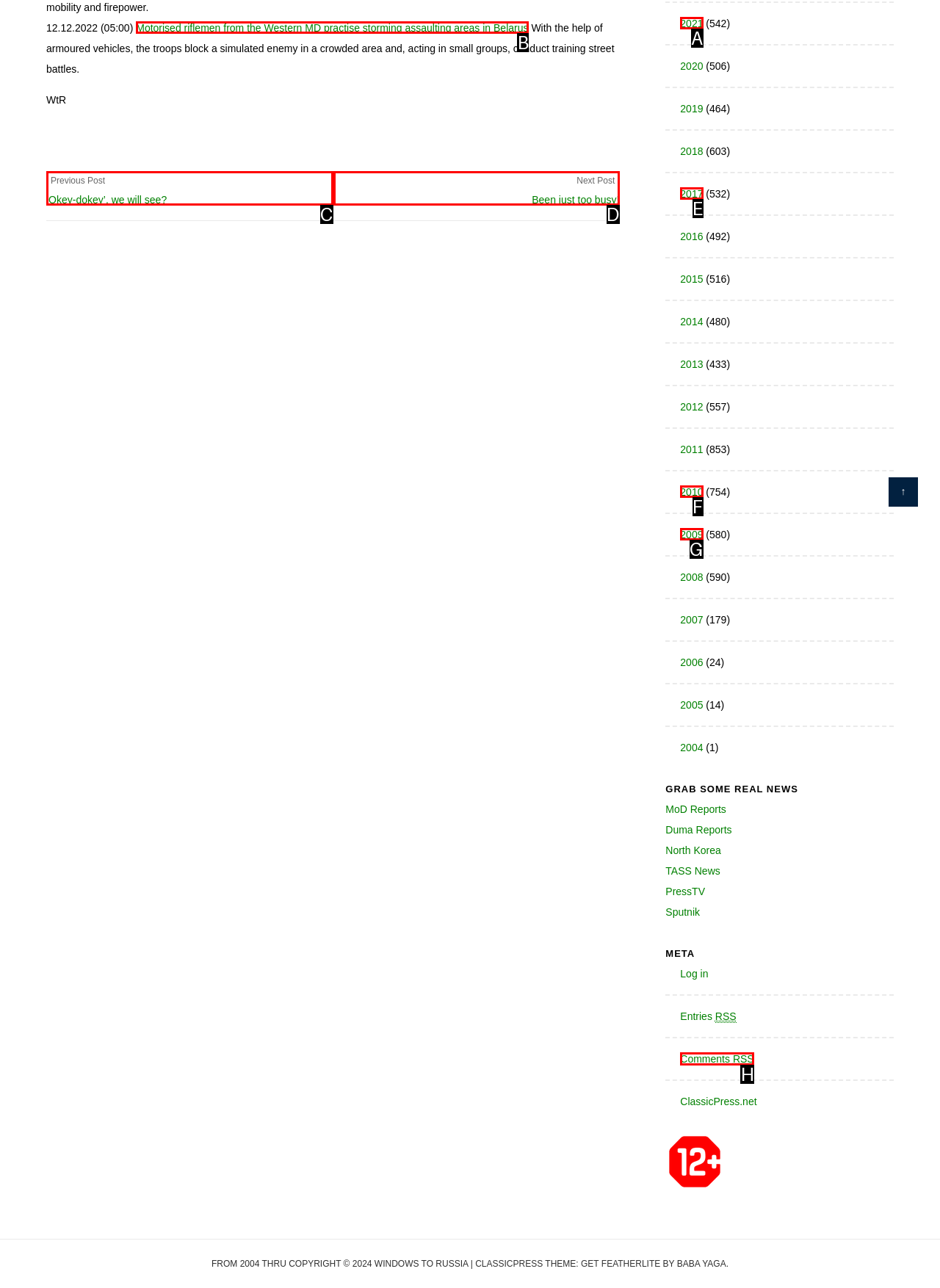Select the option that corresponds to the description: Comments RSS
Respond with the letter of the matching choice from the options provided.

H